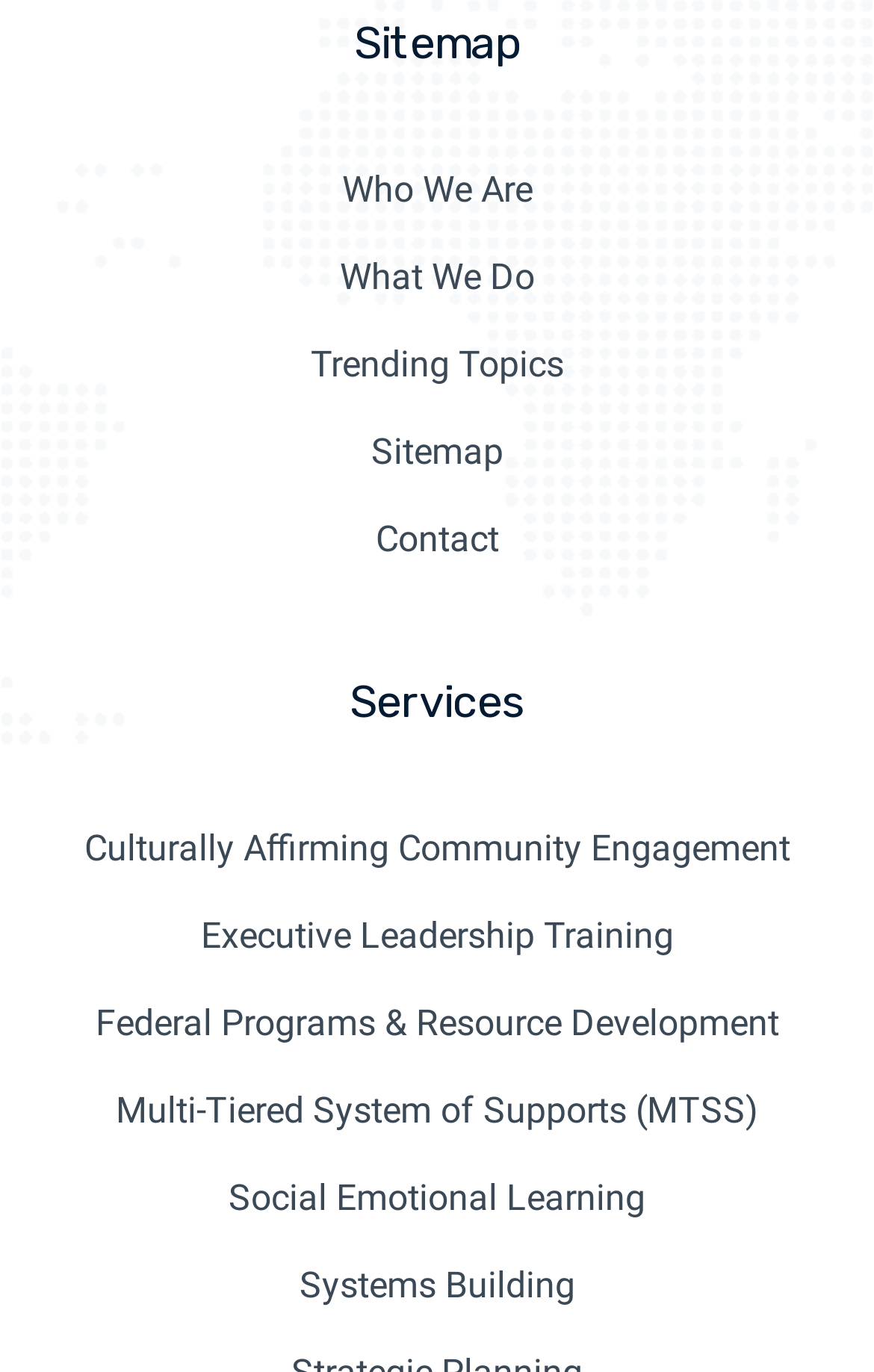Please specify the bounding box coordinates of the element that should be clicked to execute the given instruction: 'go to Who We Are page'. Ensure the coordinates are four float numbers between 0 and 1, expressed as [left, top, right, bottom].

[0.077, 0.176, 0.923, 0.215]